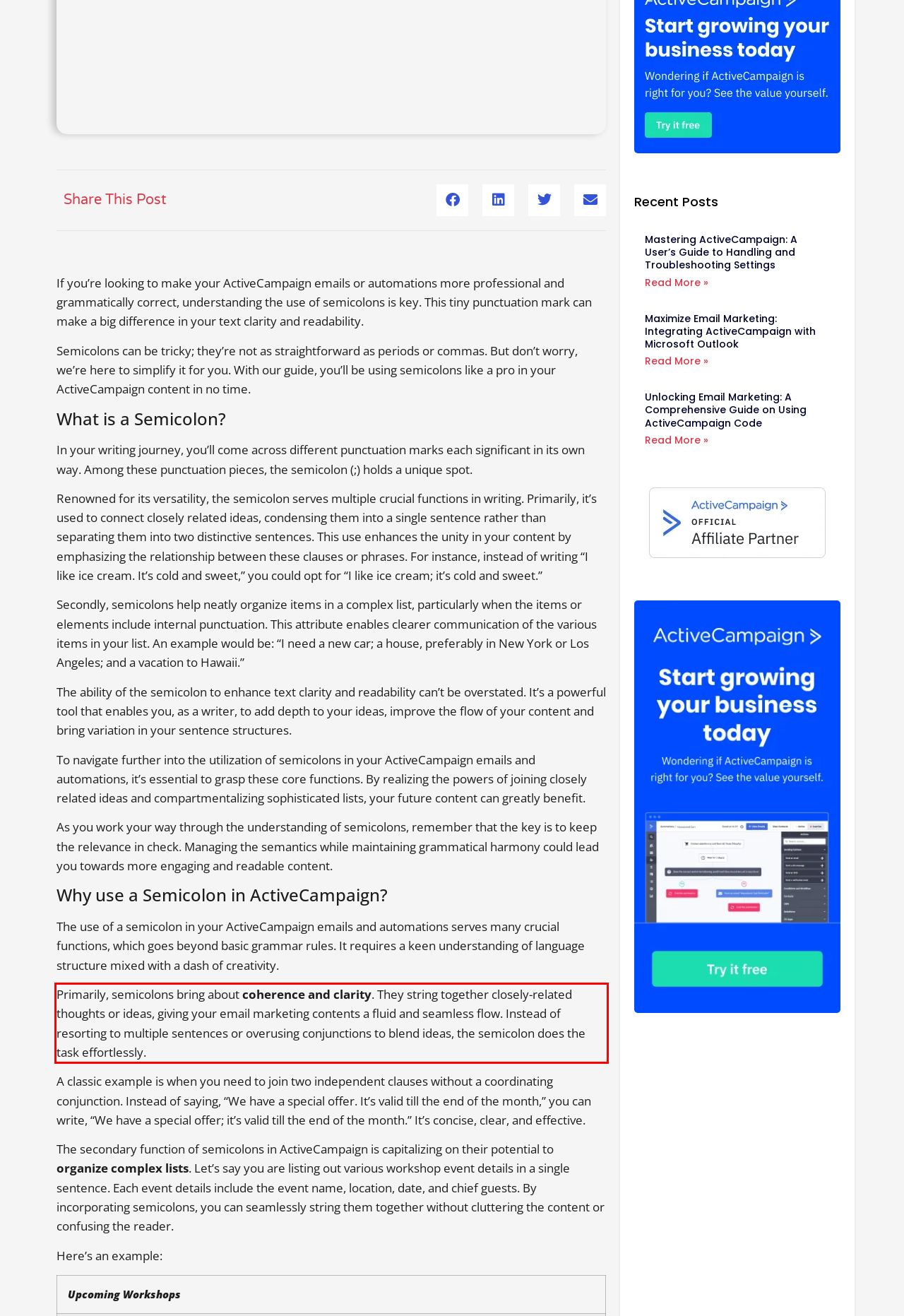You have a screenshot of a webpage with a red bounding box. Use OCR to generate the text contained within this red rectangle.

Primarily, semicolons bring about coherence and clarity. They string together closely-related thoughts or ideas, giving your email marketing contents a fluid and seamless flow. Instead of resorting to multiple sentences or overusing conjunctions to blend ideas, the semicolon does the task effortlessly.